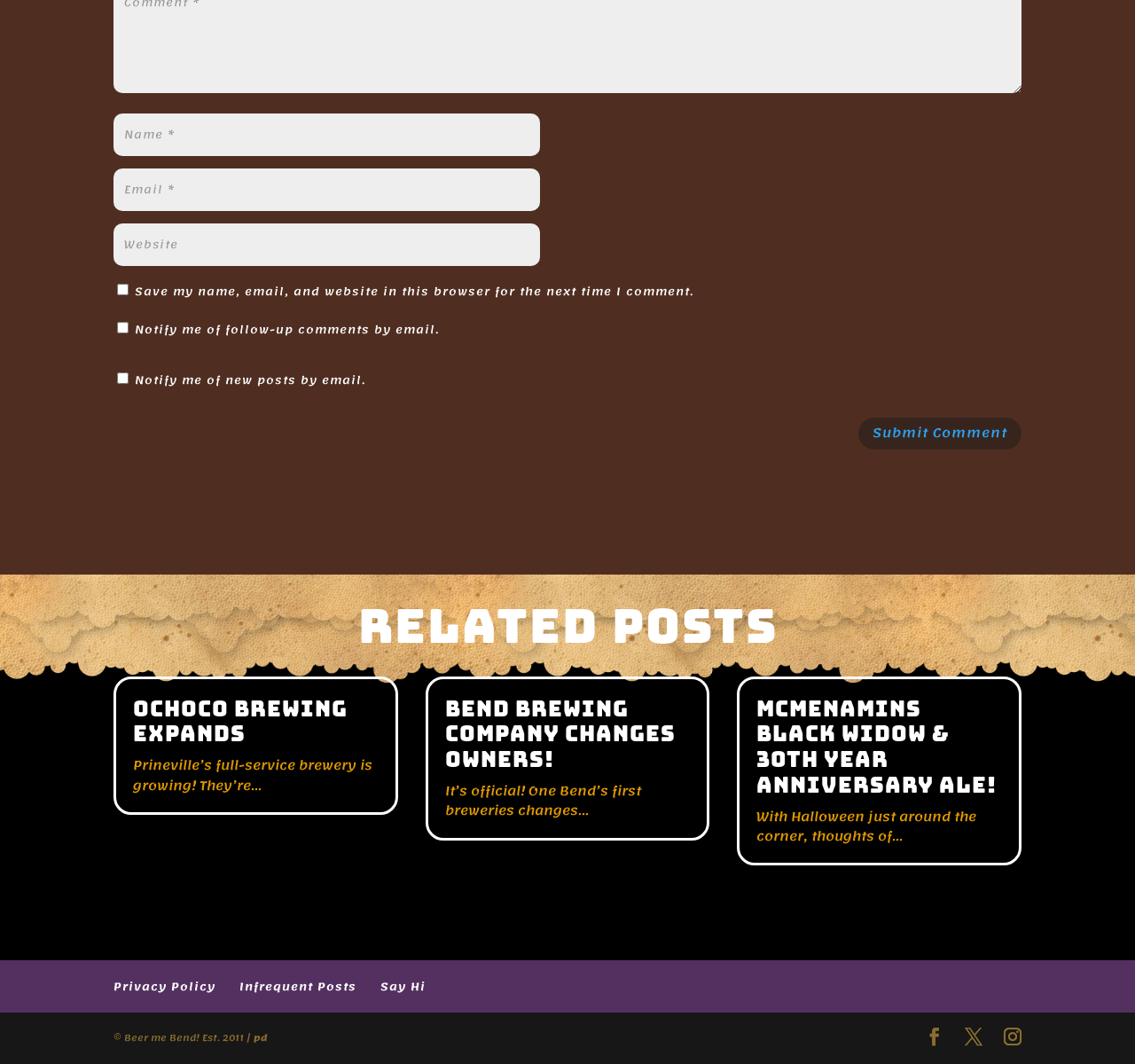Please find the bounding box coordinates in the format (top-left x, top-left y, bottom-right x, bottom-right y) for the given element description. Ensure the coordinates are floating point numbers between 0 and 1. Description: X

[0.85, 0.964, 0.866, 0.988]